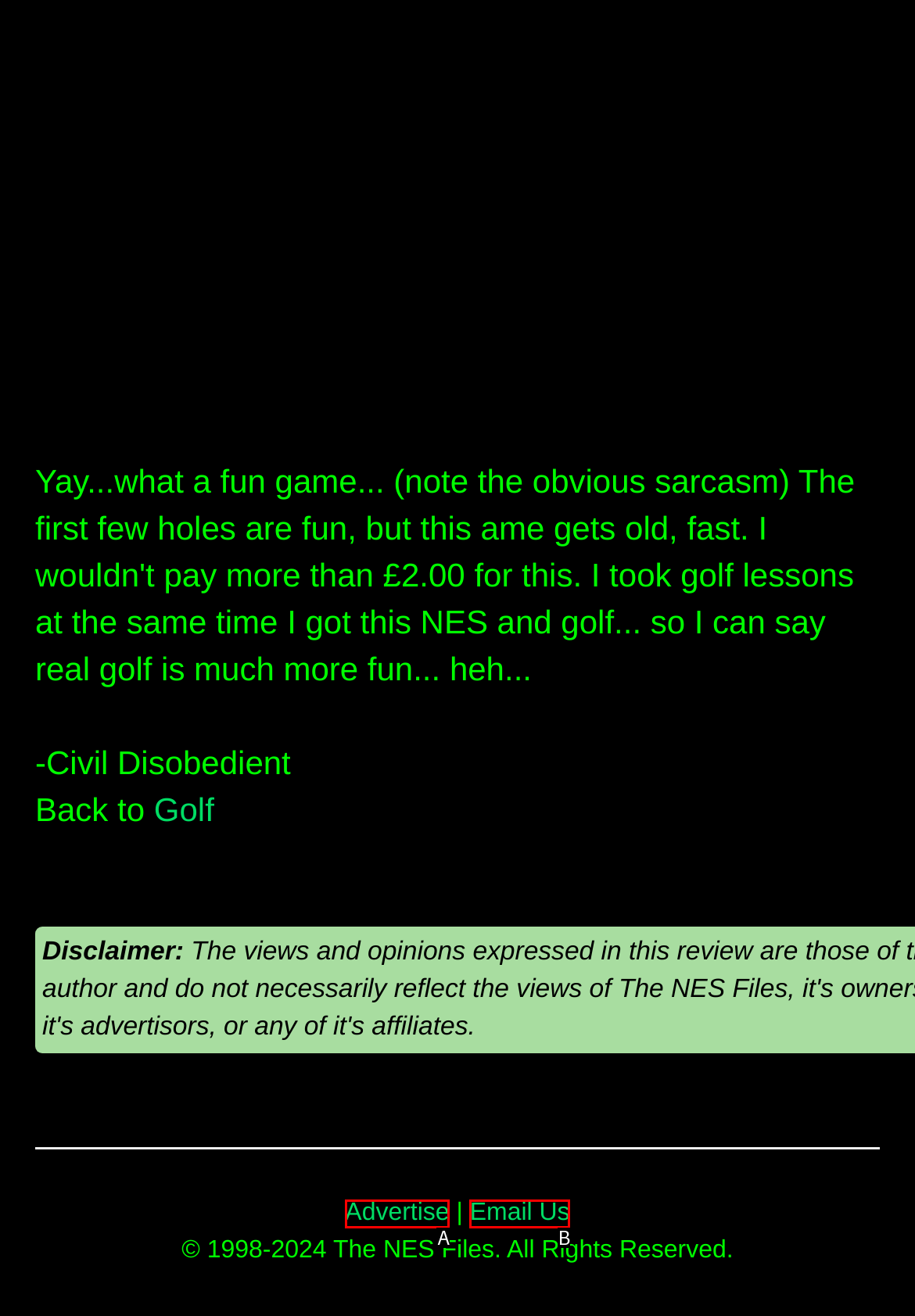Given the description: Advertise, select the HTML element that best matches it. Reply with the letter of your chosen option.

A